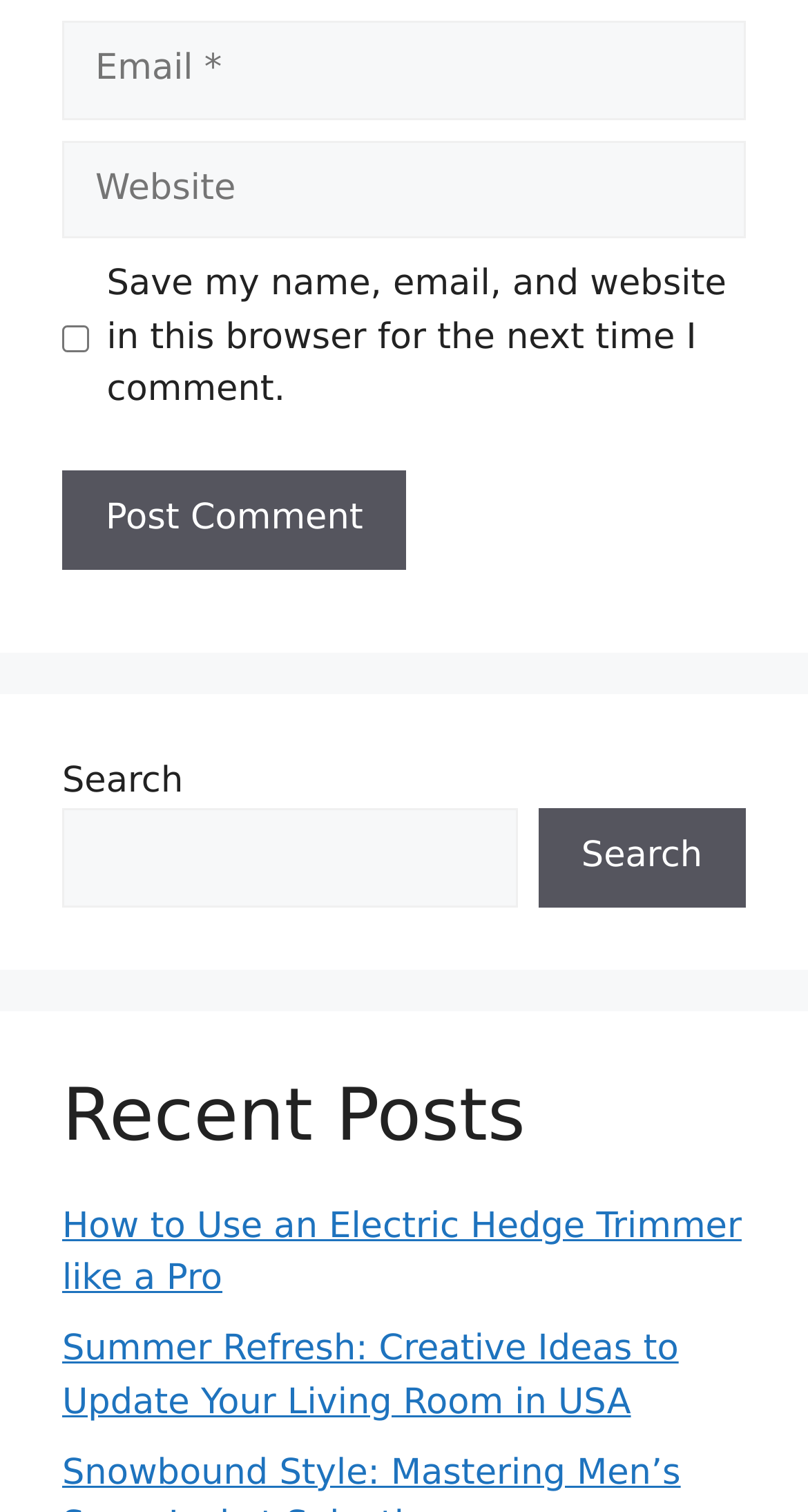Give a short answer to this question using one word or a phrase:
What is the function of the button below the search box?

Search